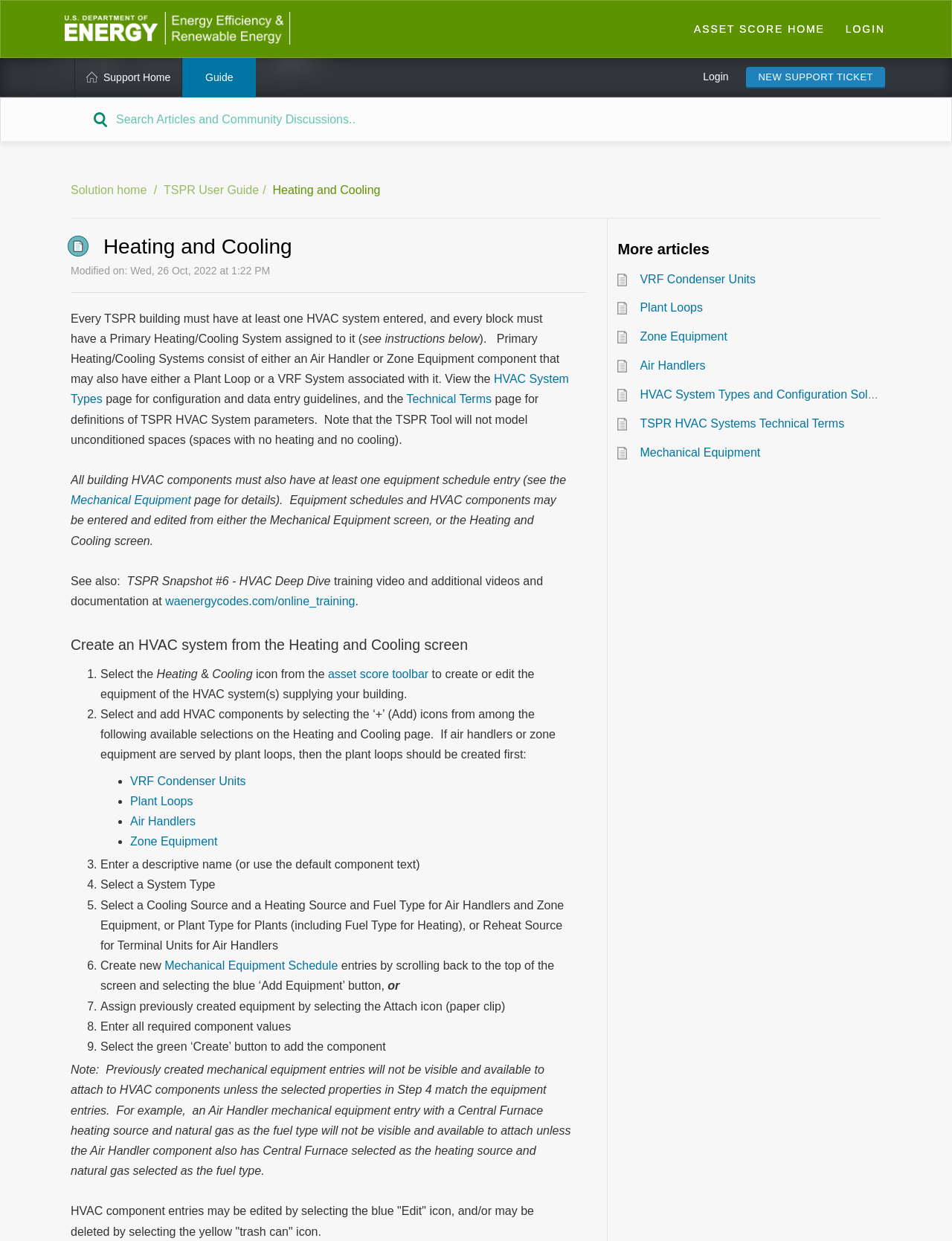Please specify the bounding box coordinates for the clickable region that will help you carry out the instruction: "Click on the 'Create an HVAC system from the Heating and Cooling screen' heading".

[0.074, 0.509, 0.6, 0.53]